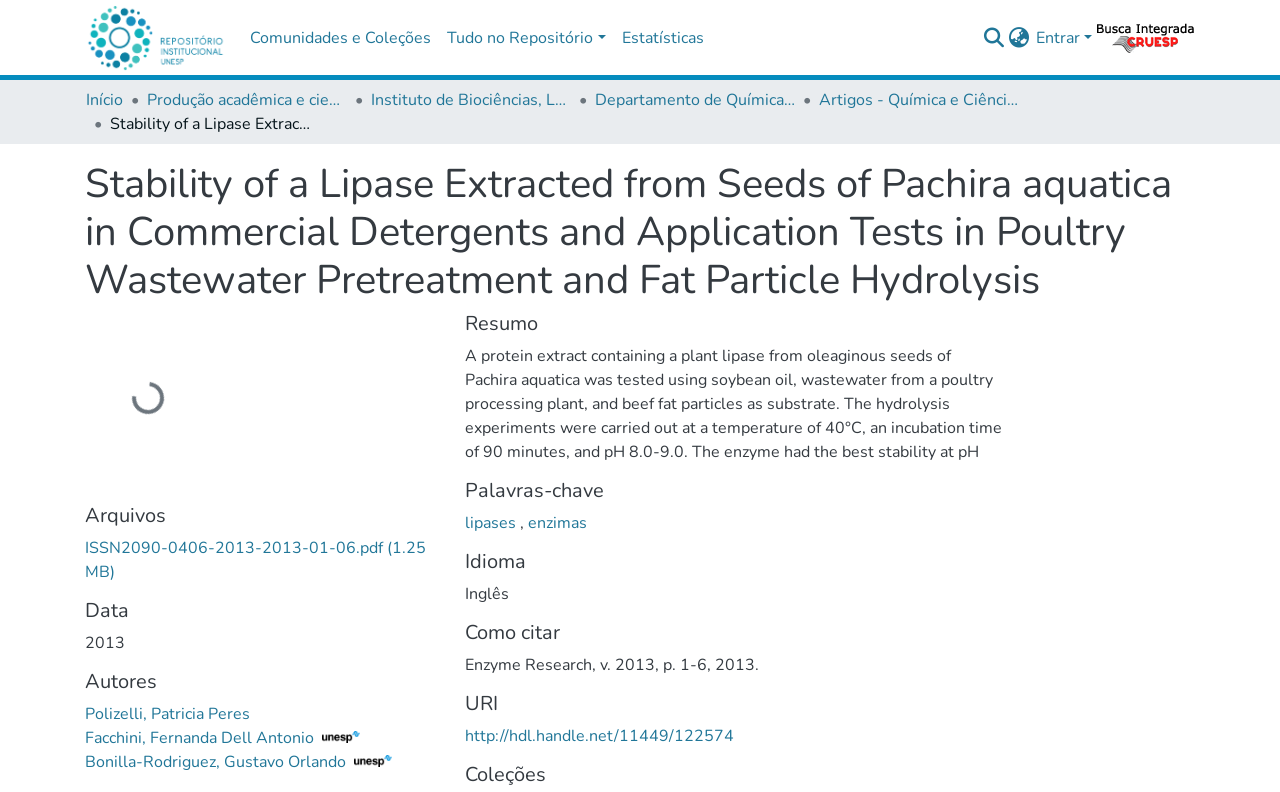Please determine the bounding box coordinates of the area that needs to be clicked to complete this task: 'Learn about Alosetron'. The coordinates must be four float numbers between 0 and 1, formatted as [left, top, right, bottom].

None